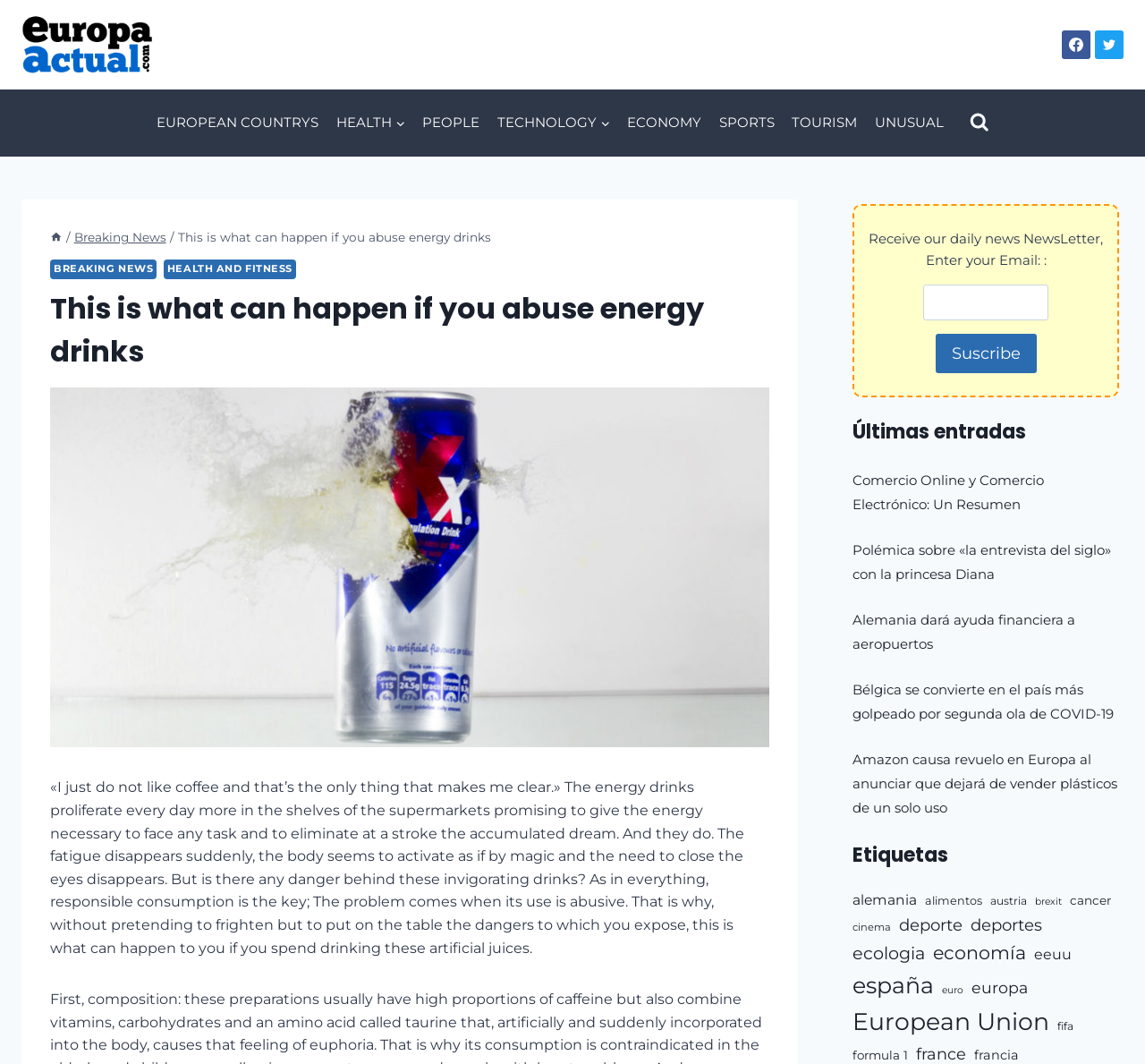Could you provide the bounding box coordinates for the portion of the screen to click to complete this instruction: "Click Join"?

None